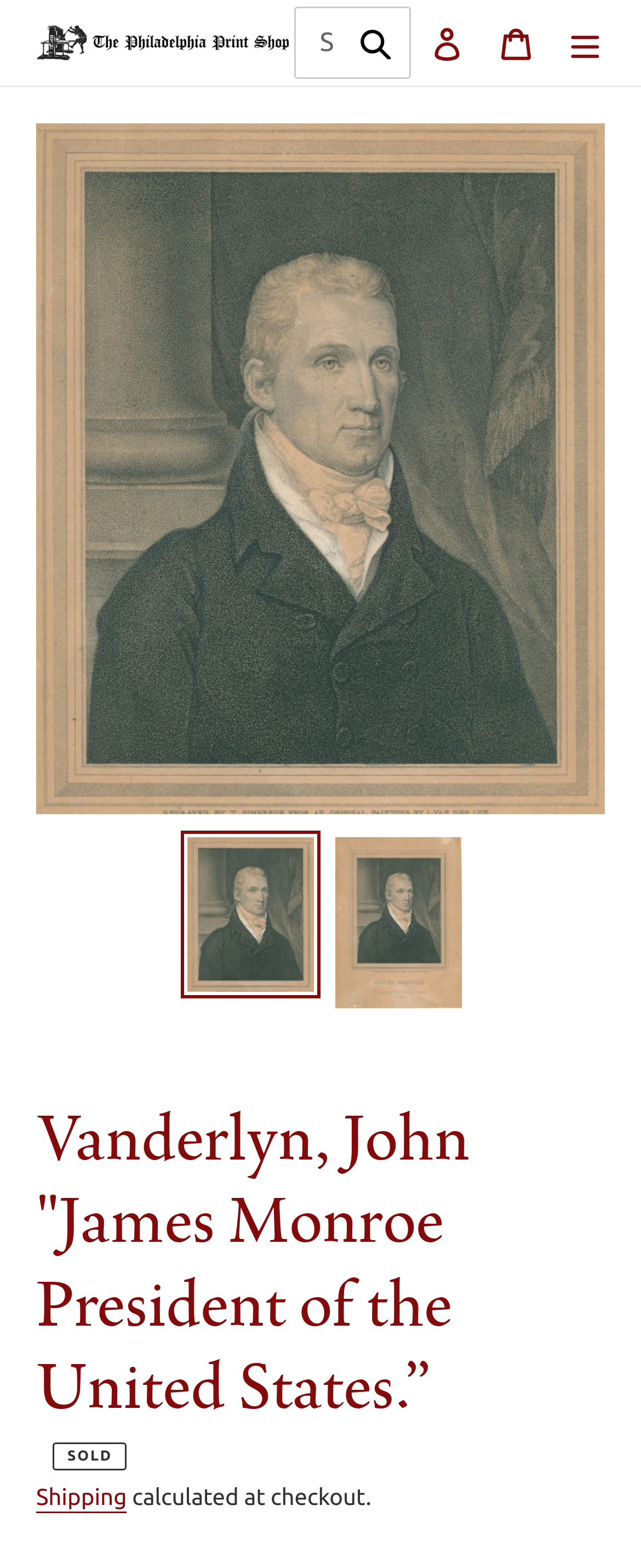Provide a thorough description of this webpage.

This webpage is about a product, specifically a print titled "James Monroe President of the United States" by John Vanderlyn. At the top left, there is a link to the "Philadelphia Print Shop" accompanied by an image of the shop's logo. Next to it, there is a search bar with a combobox and a submit button. On the top right, there are links to "Log in", "Cart", and a "Menu" button.

Below the top navigation, there is a large image of the print, taking up most of the page's width. Underneath the image, there are two links to "Load image into Gallery viewer" with accompanying images. 

The product title, "Vanderlyn, John 'James Monroe President of the United States'", is displayed prominently in a heading. Below the title, there is a description list with details about the product. The list includes the regular price, which is marked as "SOLD". There is also a link to "Shipping" and a note that the shipping cost will be calculated at checkout.